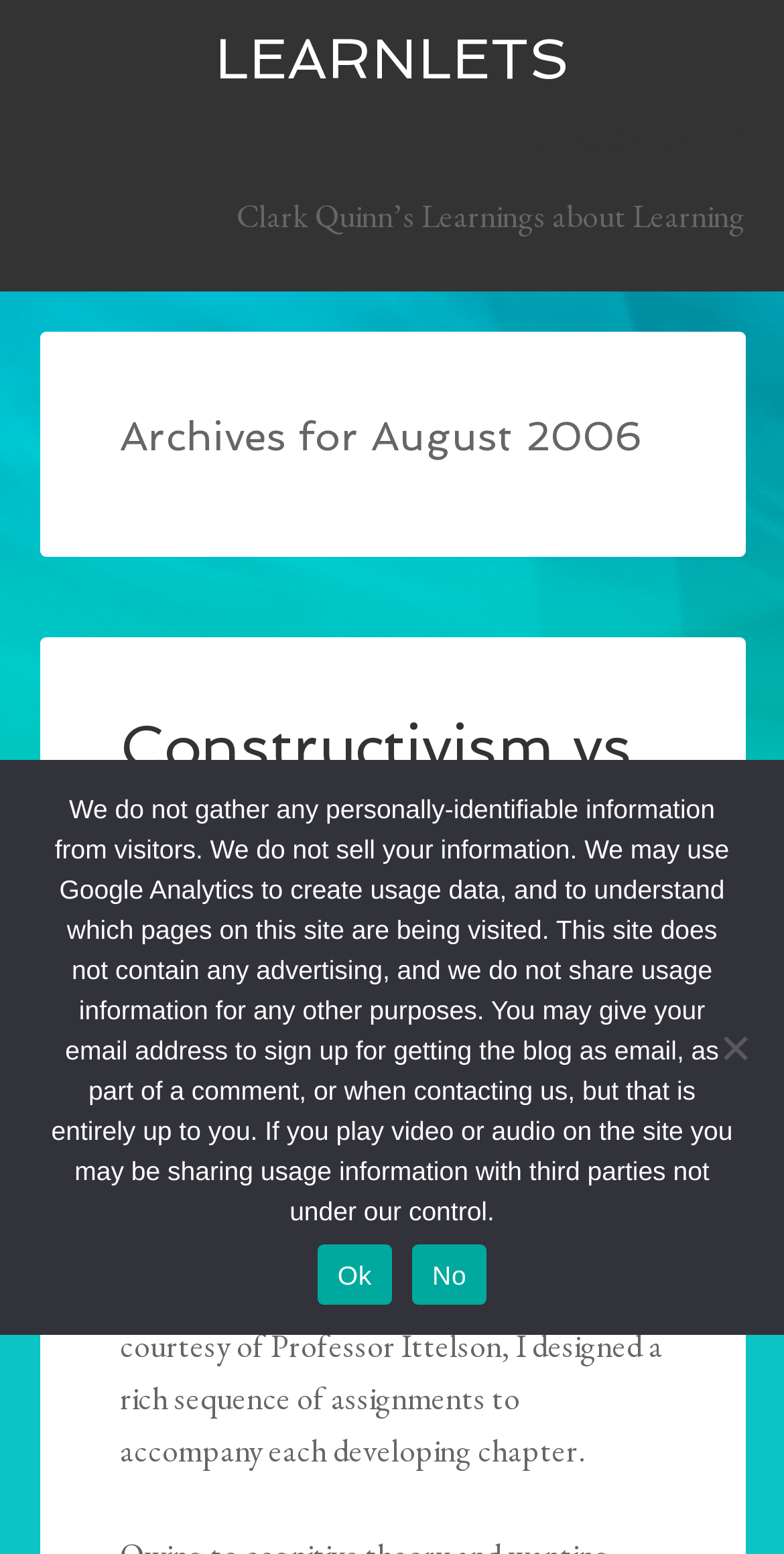Identify the bounding box for the UI element described as: "Constructivism vs Criticism". Ensure the coordinates are four float numbers between 0 and 1, formatted as [left, top, right, bottom].

[0.153, 0.458, 0.806, 0.542]